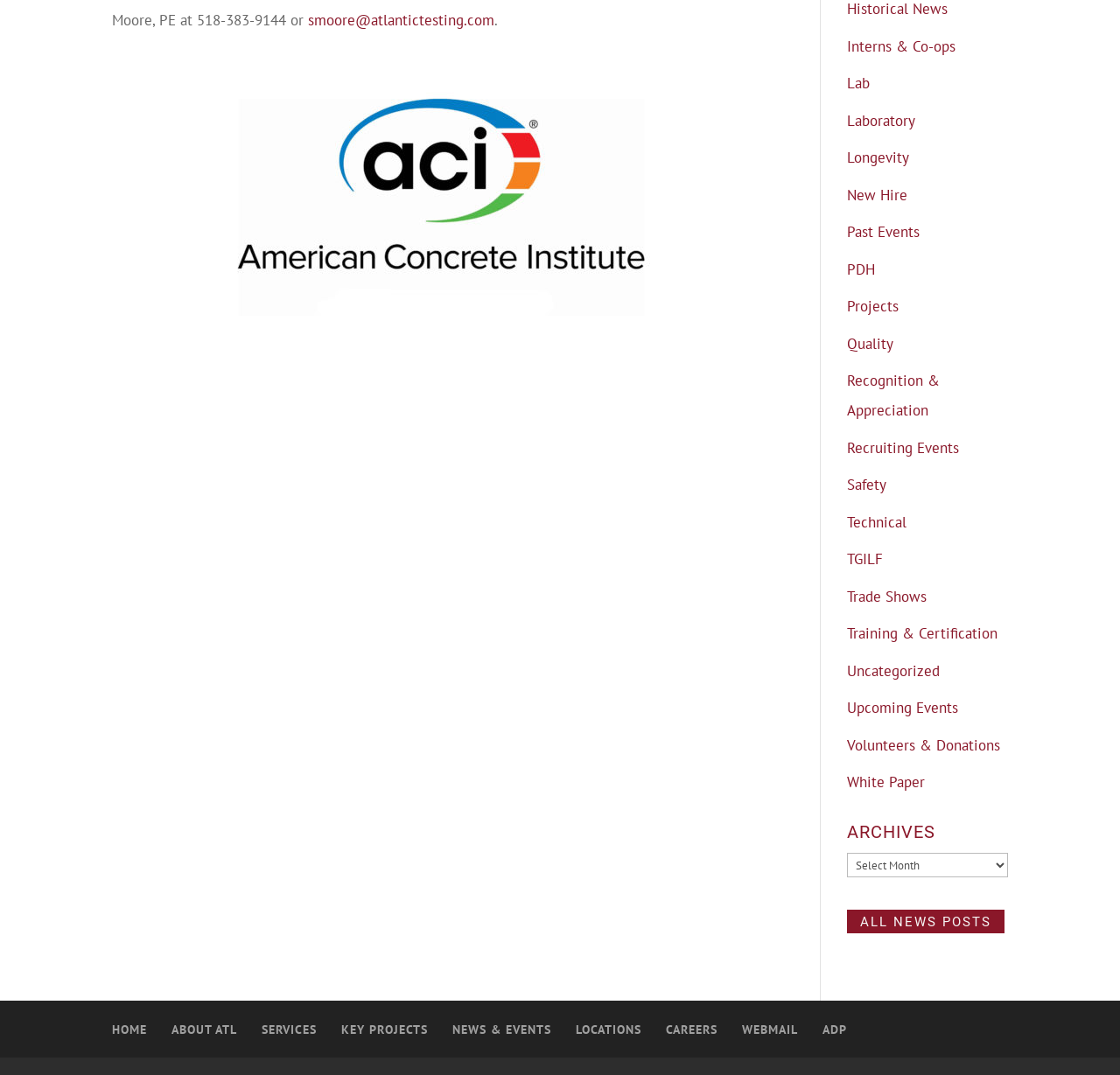Determine the bounding box for the HTML element described here: "Safety". The coordinates should be given as [left, top, right, bottom] with each number being a float between 0 and 1.

[0.756, 0.442, 0.792, 0.46]